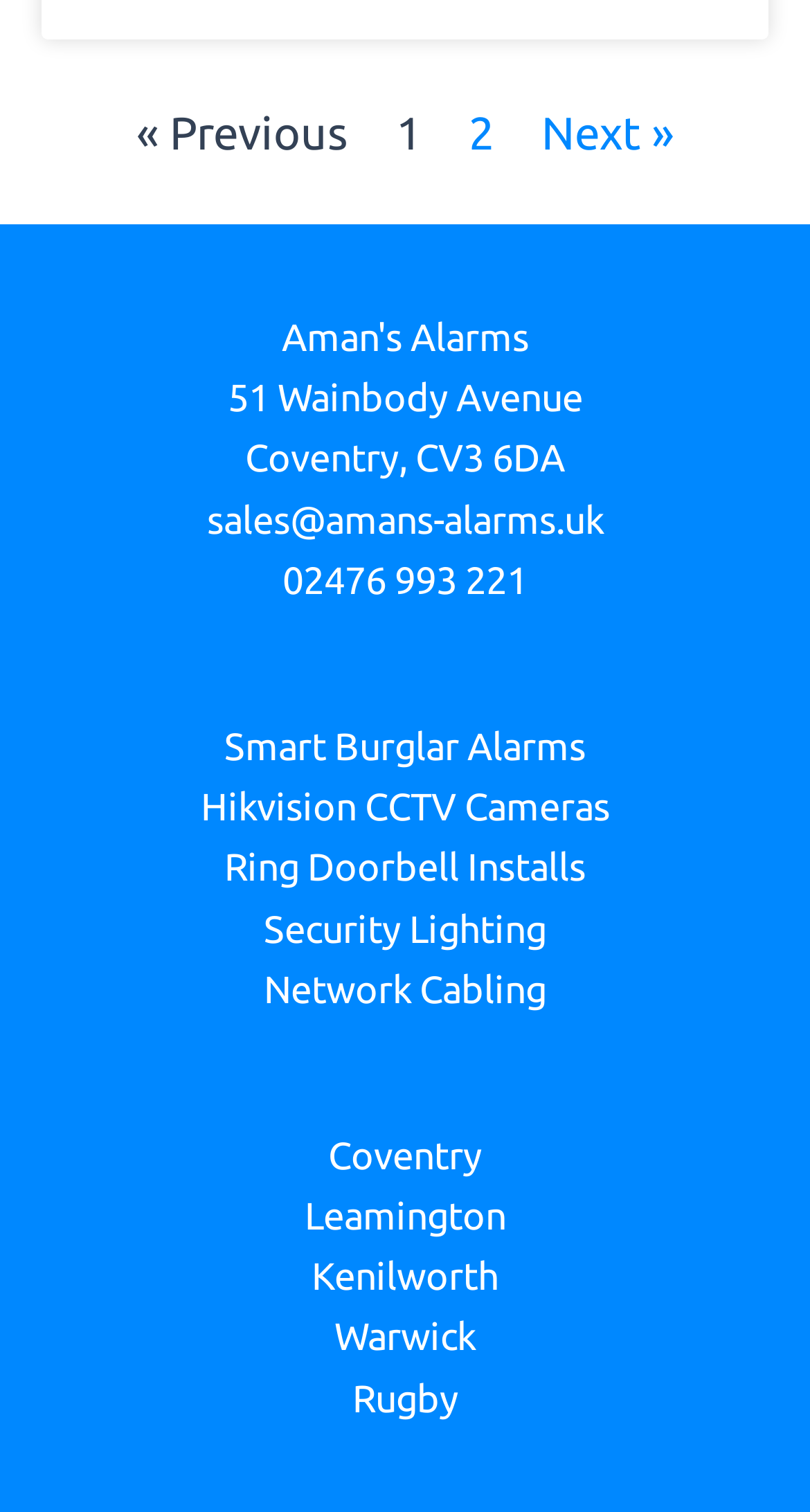Provide your answer in one word or a succinct phrase for the question: 
How many links are there in the webpage?

11